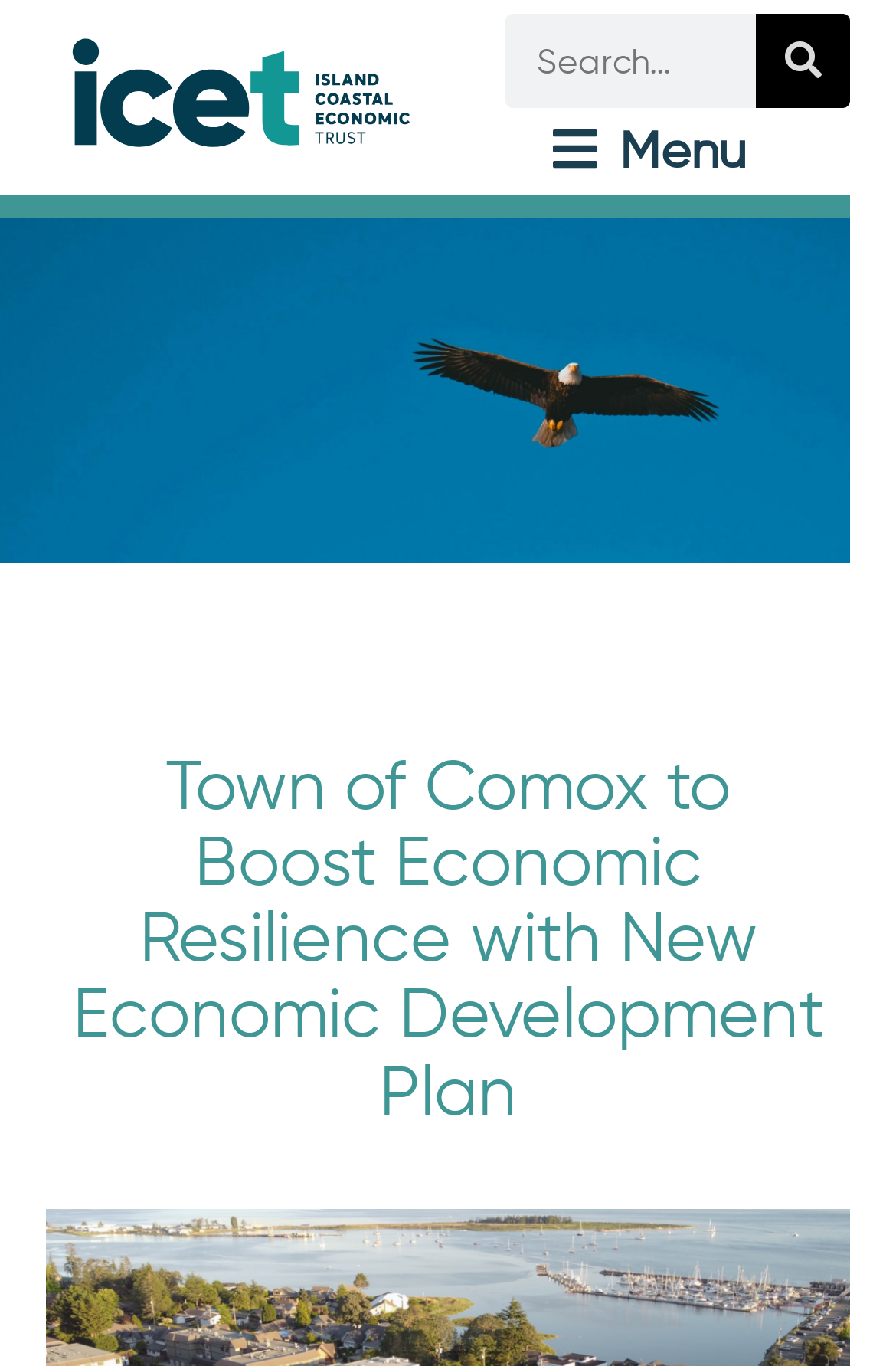What is the main topic of the webpage?
Look at the screenshot and respond with a single word or phrase.

Economic development